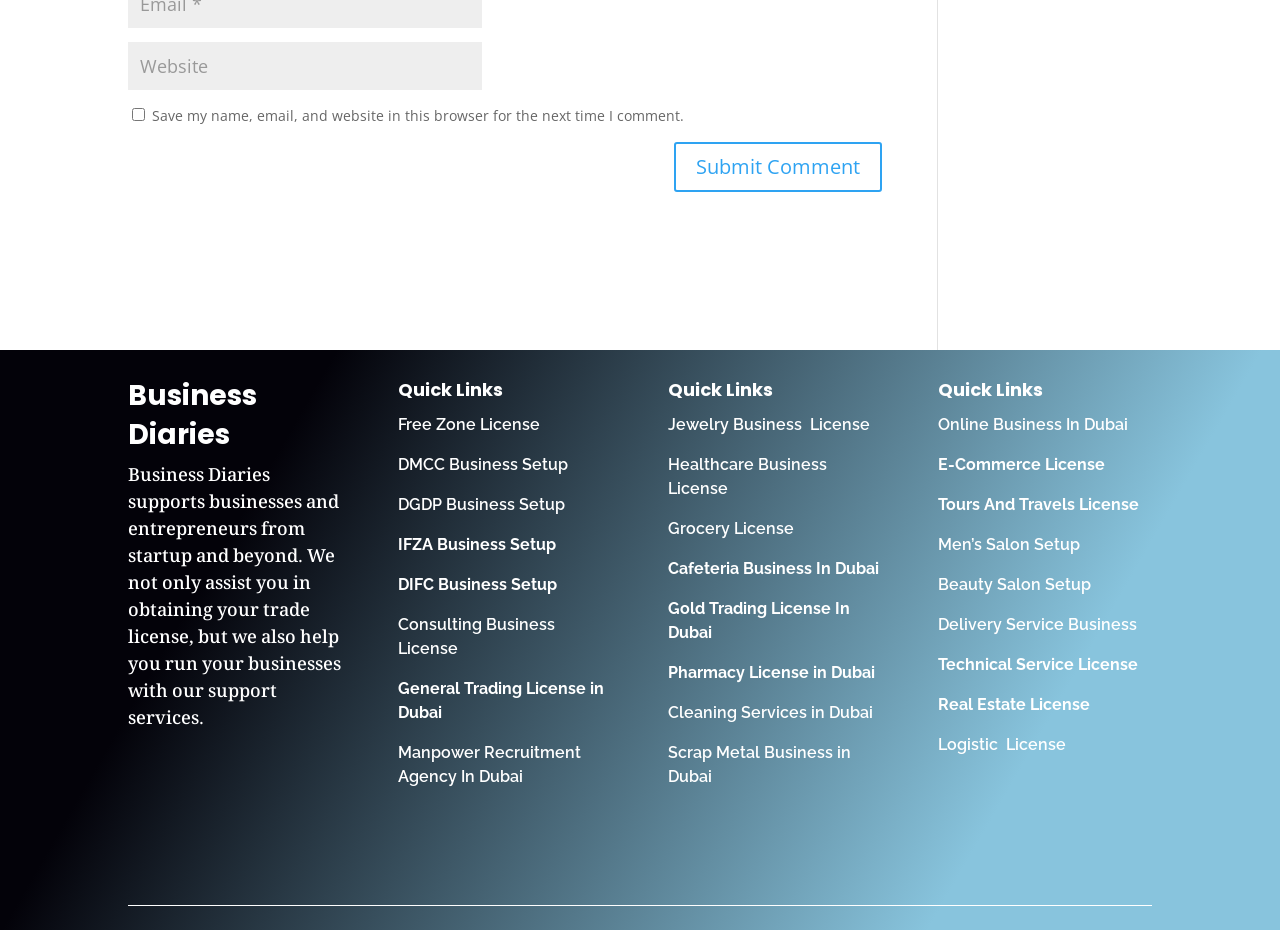How many quick links sections are present on the webpage?
Use the screenshot to answer the question with a single word or phrase.

3